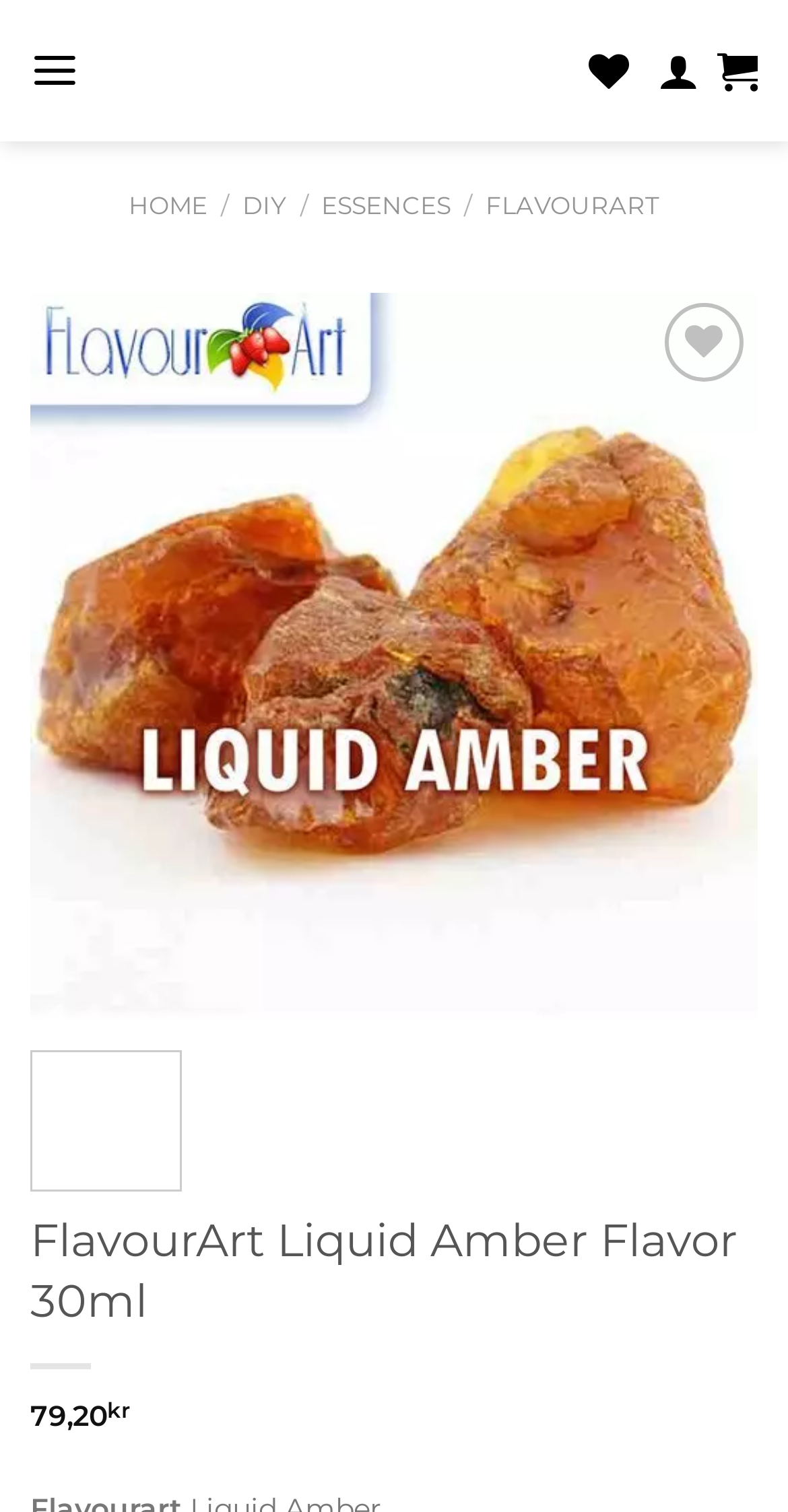What is the name of the website?
Can you give a detailed and elaborate answer to the question?

The name of the website can be found by looking at the link with the text 'iSmokeKing.se' and the image with the same description, which suggests that it is the website's logo.